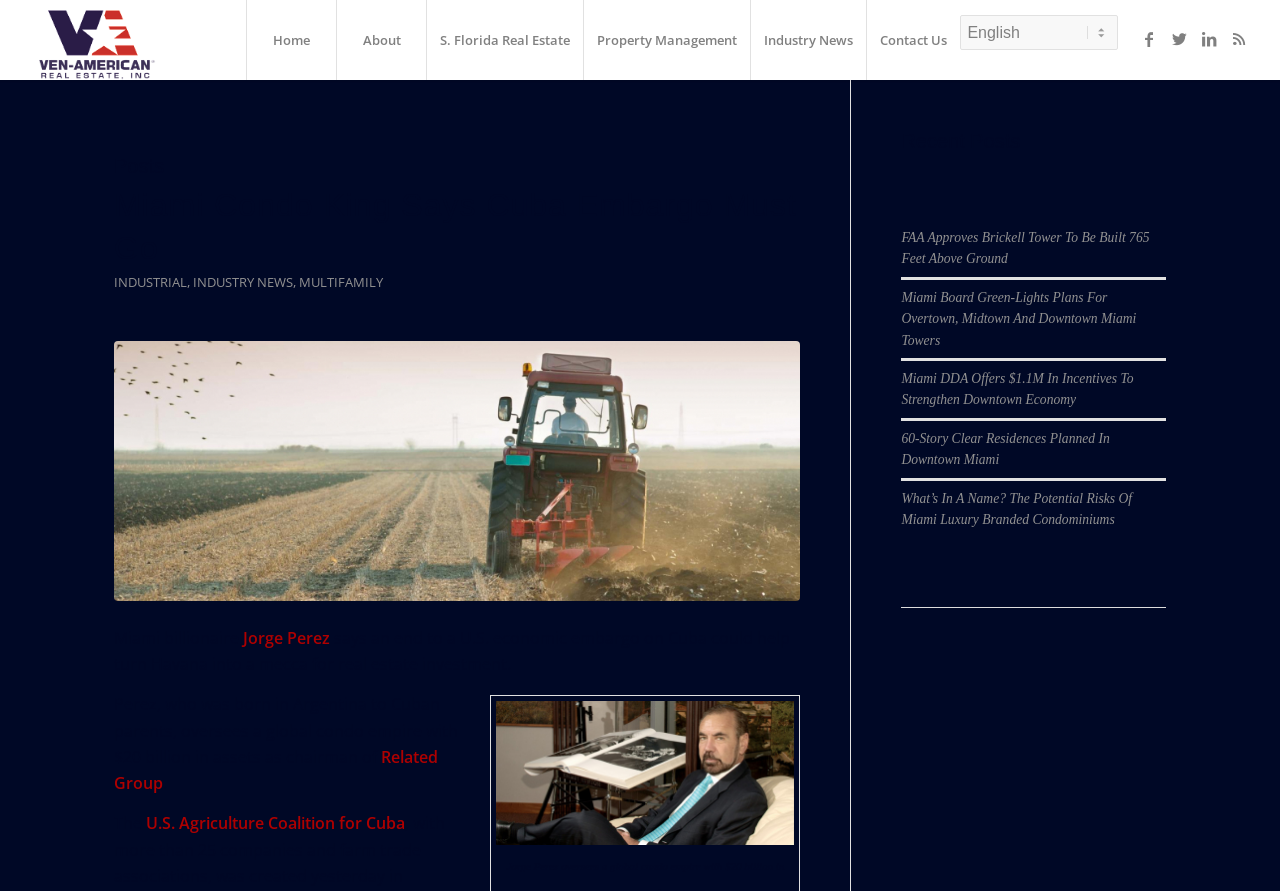Specify the bounding box coordinates of the area to click in order to follow the given instruction: "View Recent Posts."

[0.704, 0.146, 0.911, 0.171]